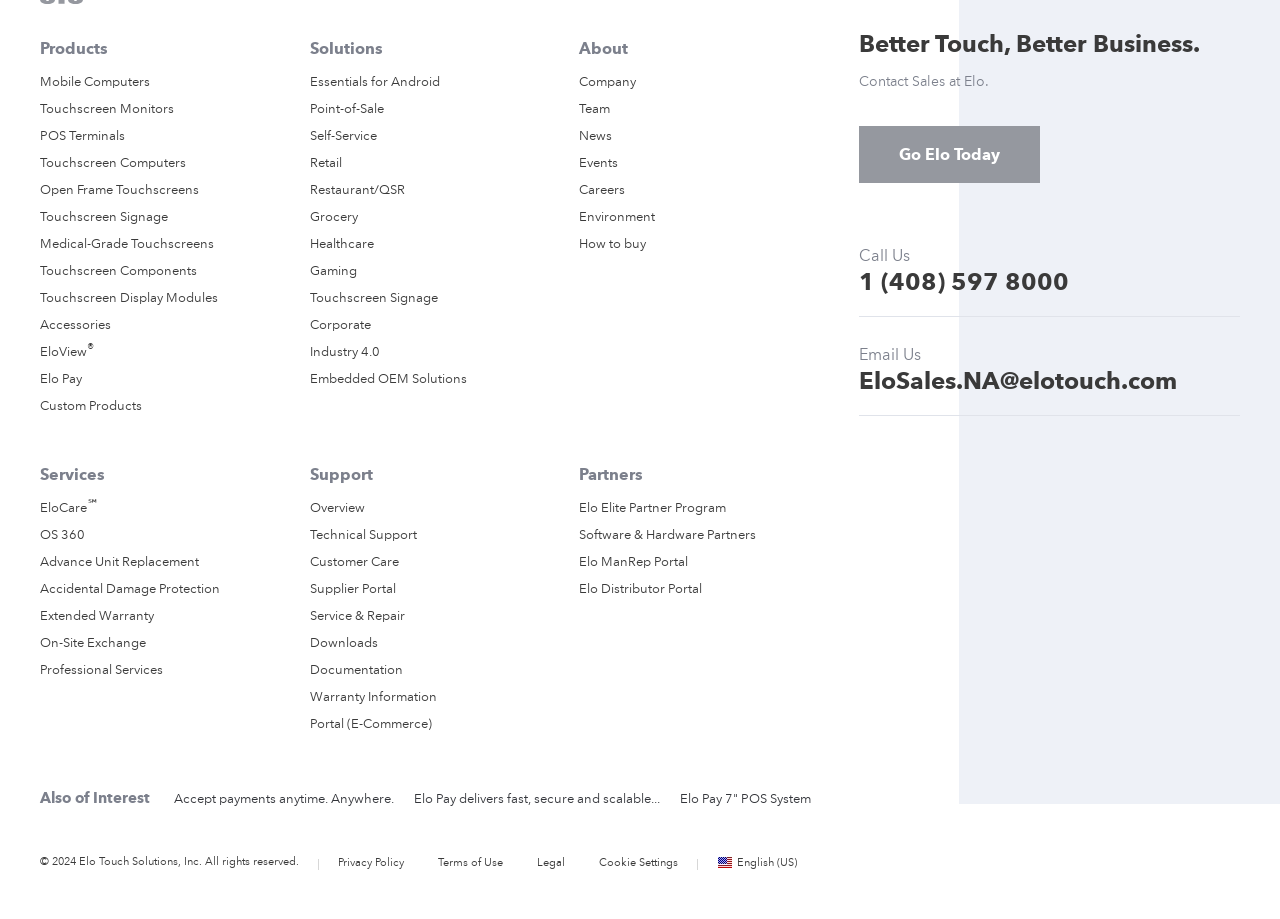Find the bounding box coordinates for the area that should be clicked to accomplish the instruction: "Get Elo Pay 7" POS System".

[0.531, 0.863, 0.634, 0.877]